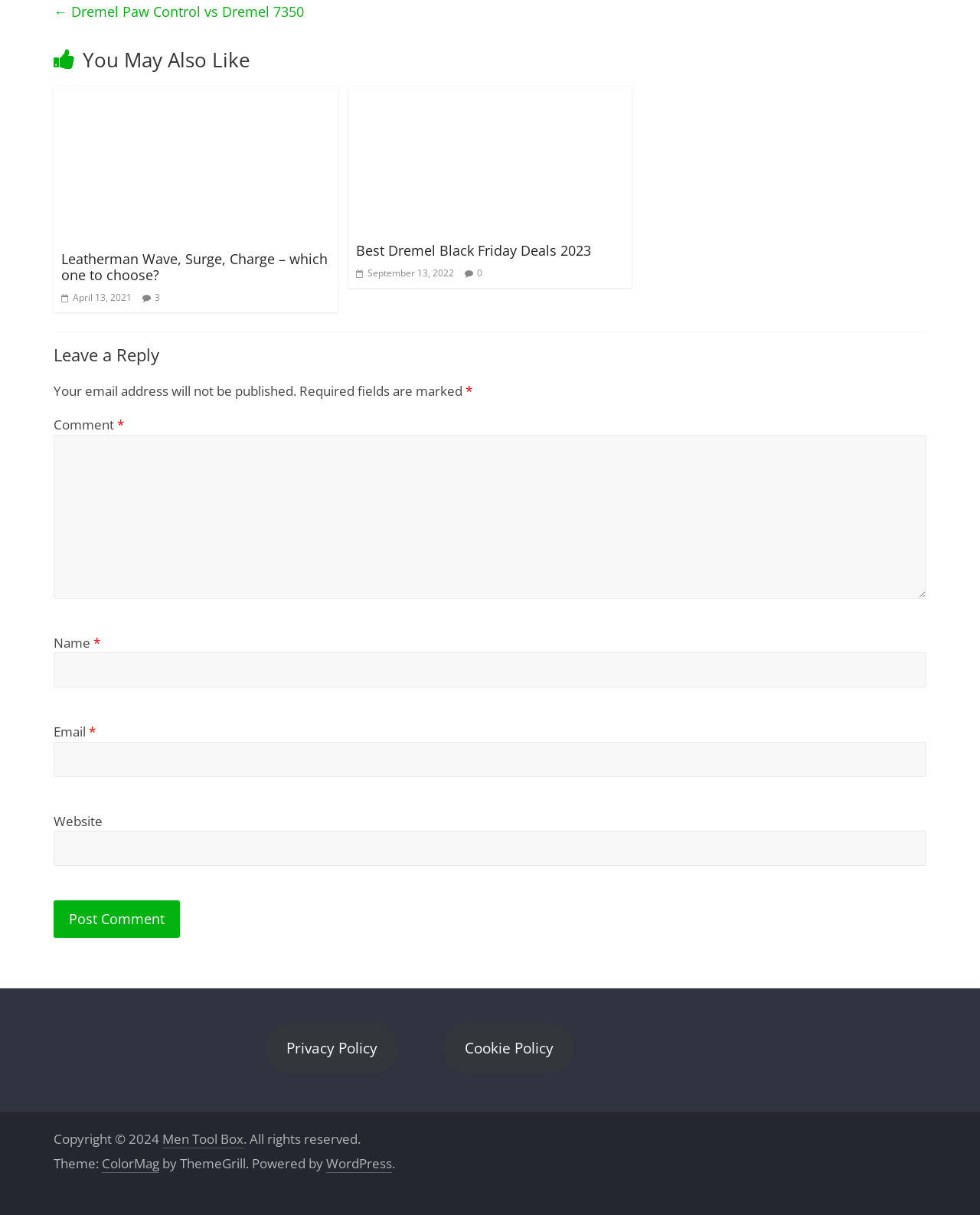What is the theme of the website?
Using the information from the image, give a concise answer in one word or a short phrase.

ColorMag